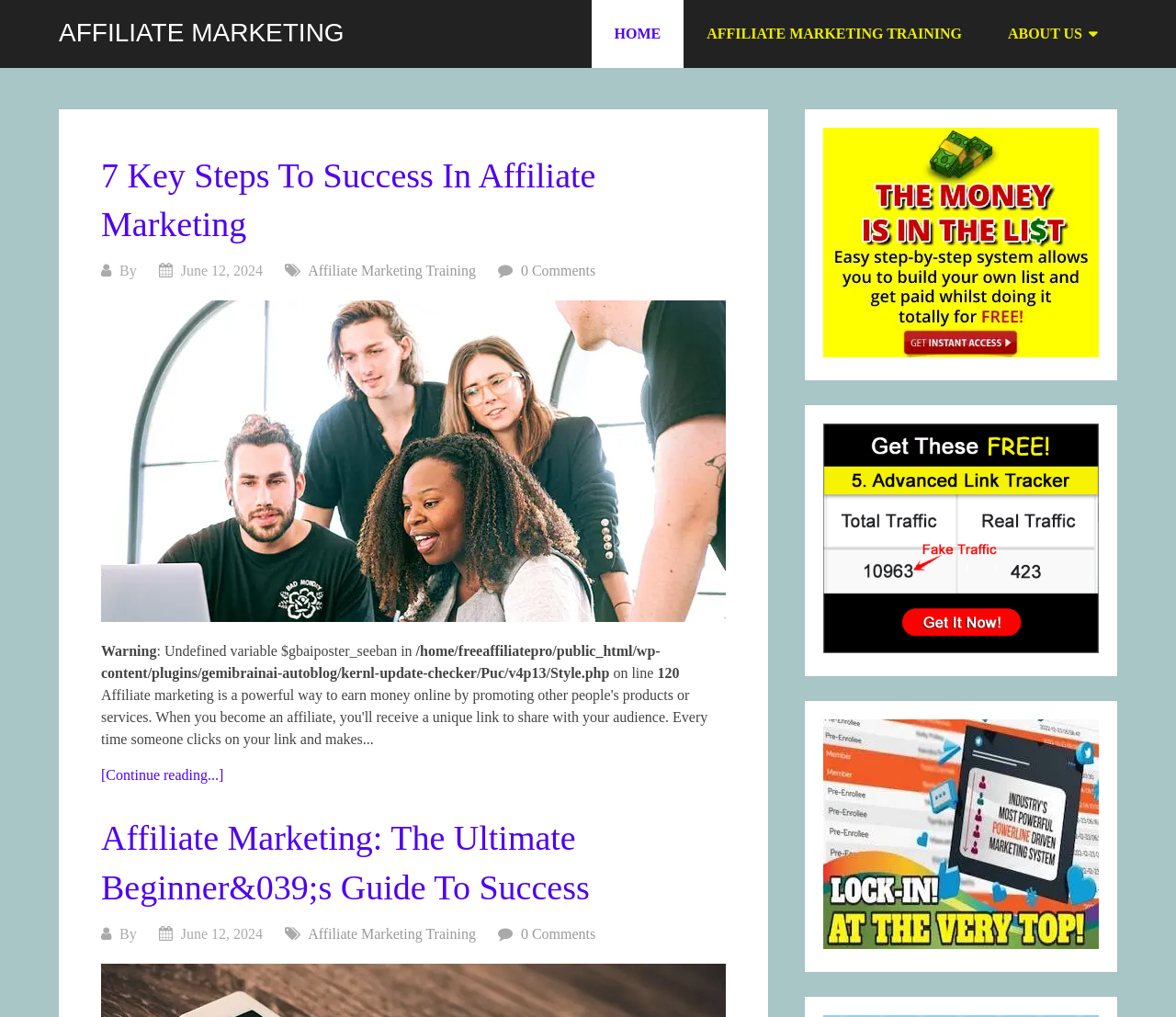Determine the coordinates of the bounding box for the clickable area needed to execute this instruction: "Click on 'Affiliate Marketing Training'".

[0.262, 0.259, 0.405, 0.274]